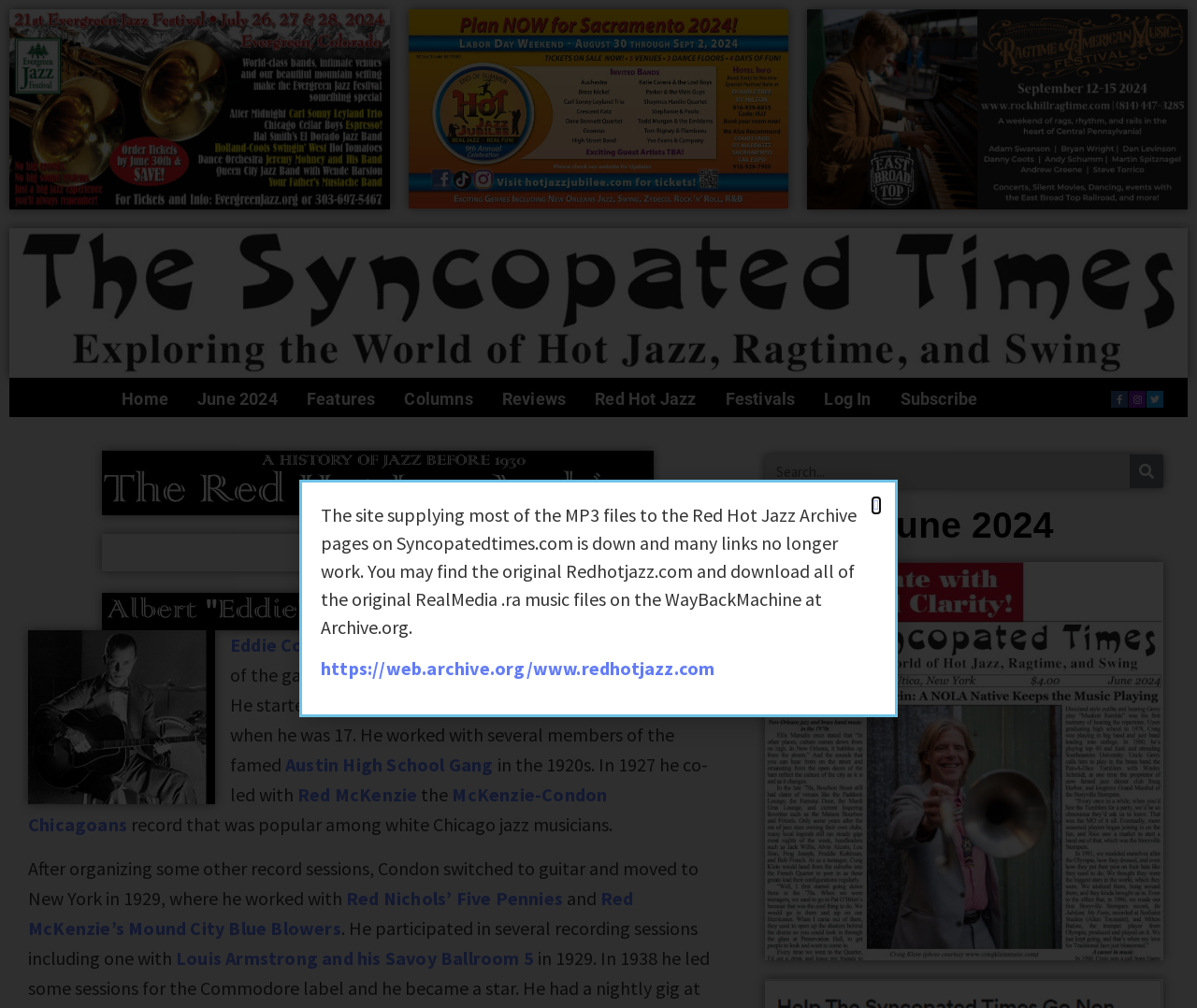Locate the bounding box coordinates of the region to be clicked to comply with the following instruction: "Visit the Facebook page". The coordinates must be four float numbers between 0 and 1, in the form [left, top, right, bottom].

[0.928, 0.388, 0.942, 0.405]